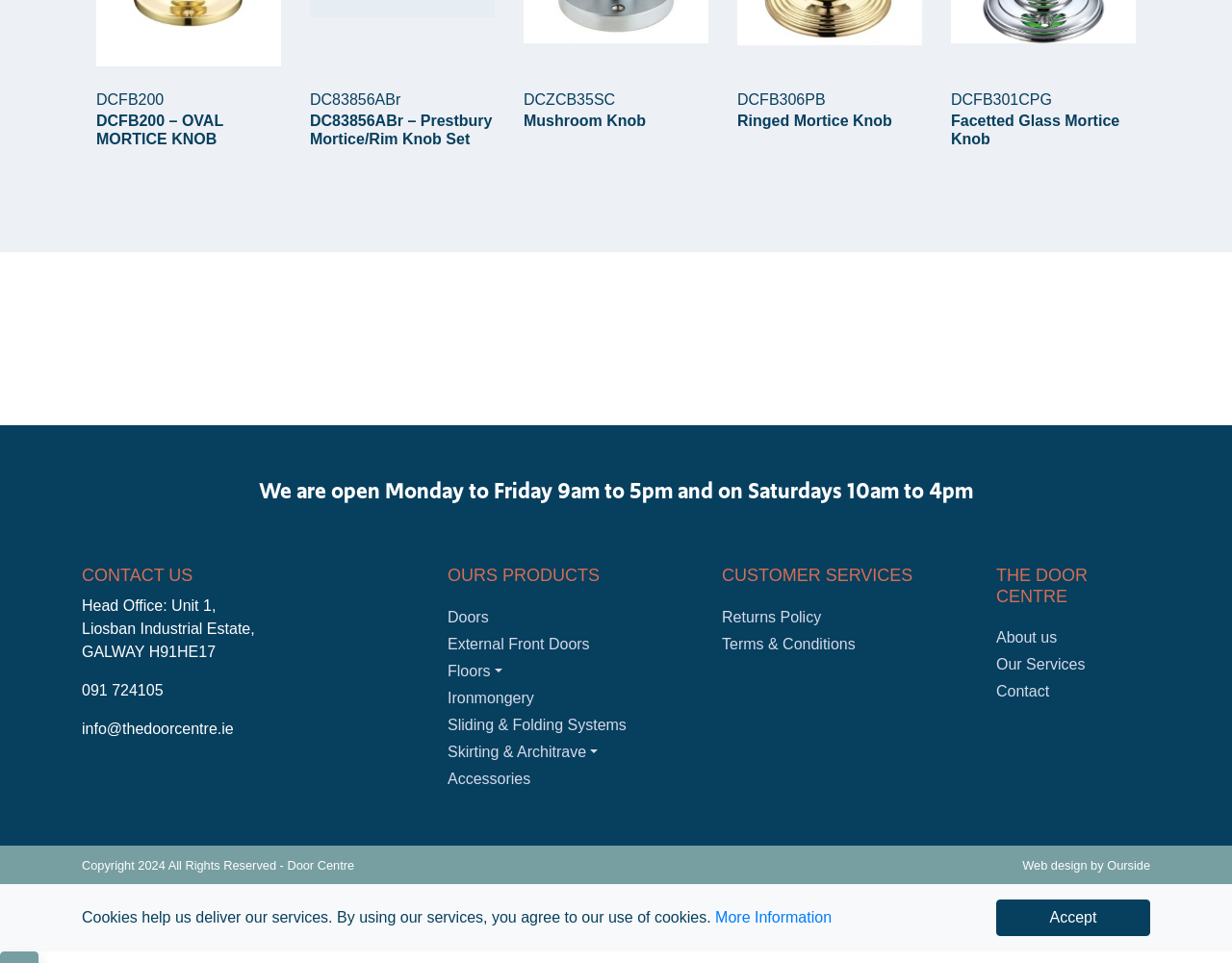Provide a brief response to the question using a single word or phrase: 
How many links are there in the 'CUSTOMER SERVICES' section?

2